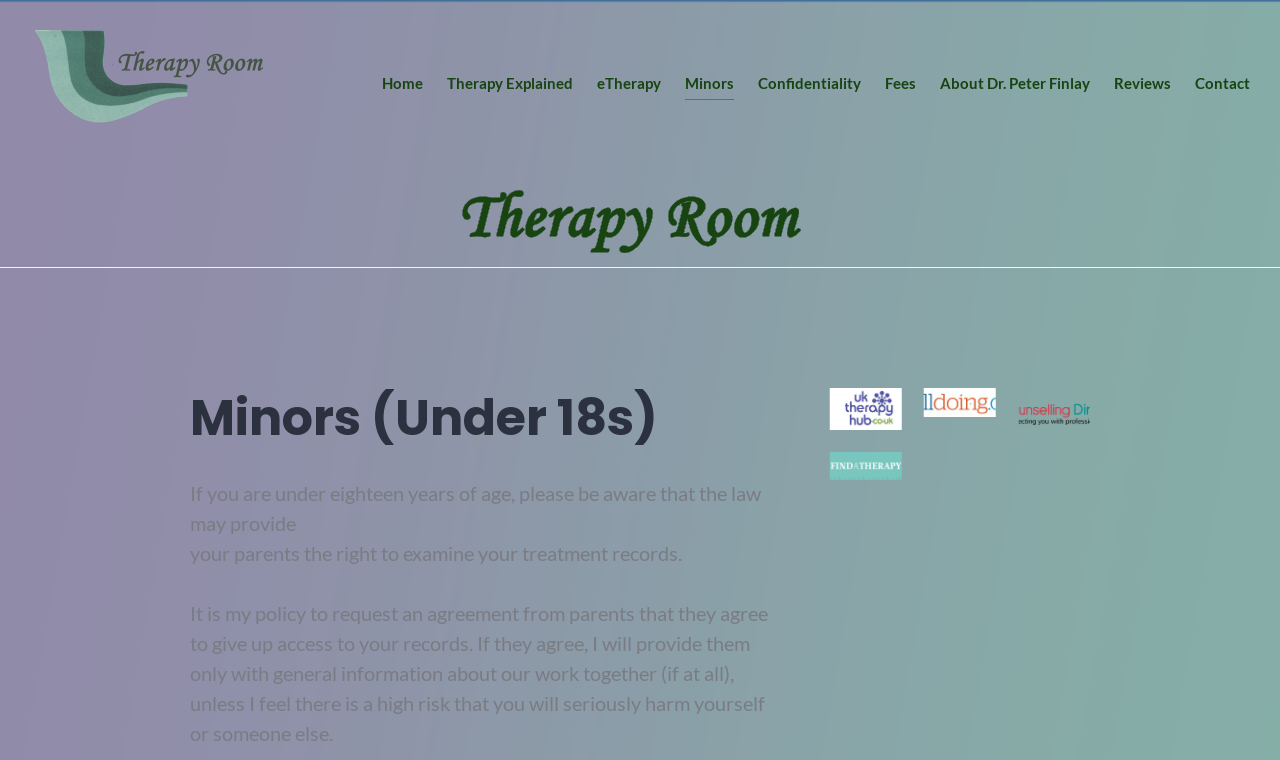From the element description: "Tips.Net", extract the bounding box coordinates of the UI element. The coordinates should be expressed as four float numbers between 0 and 1, in the order [left, top, right, bottom].

None